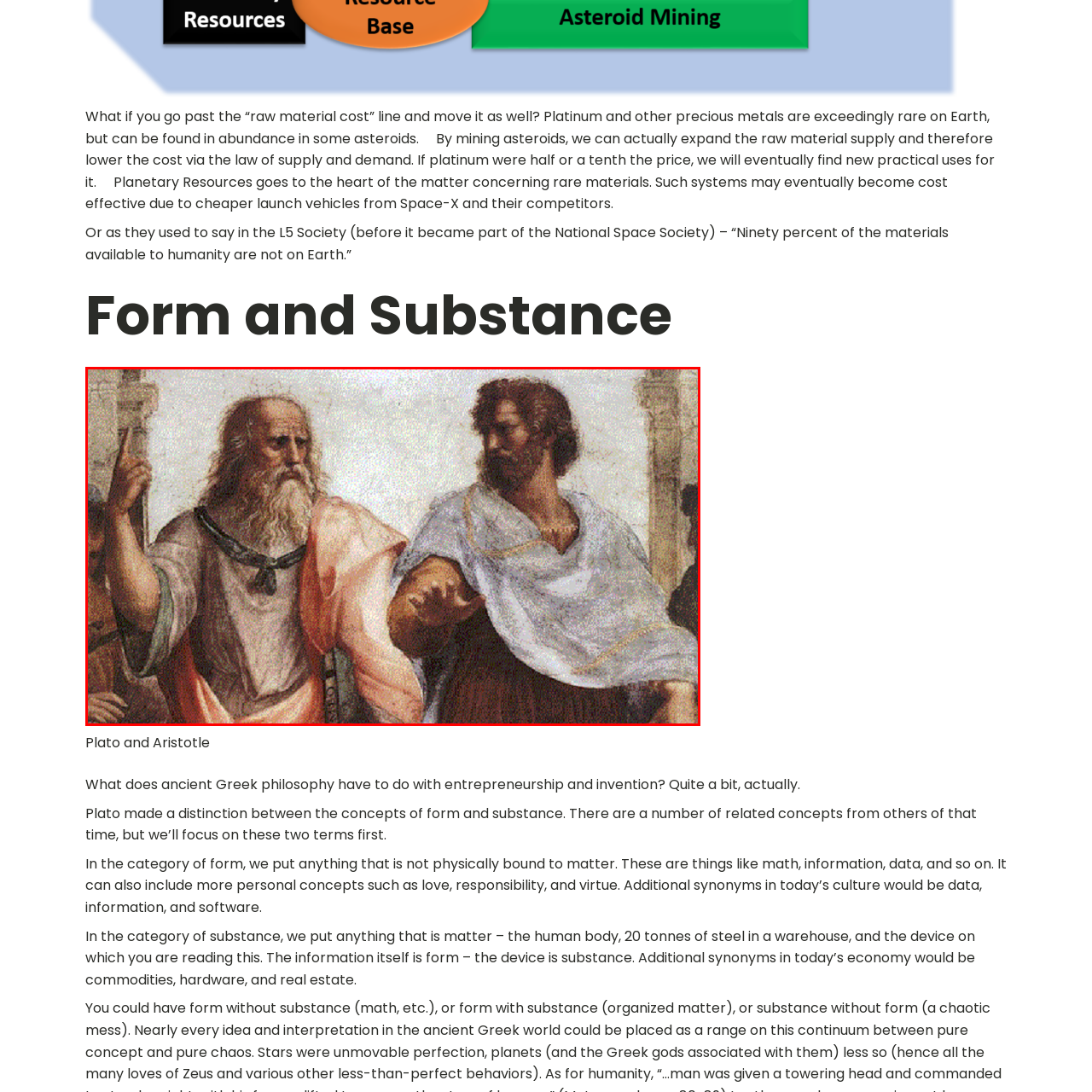What does Aristotle's hand gesture represent?
Observe the image part marked by the red bounding box and give a detailed answer to the question.

According to the caption, Aristotle gestures with his hand open, representing his emphasis on empirical observation and the tangible world. This suggests that Aristotle's hand gesture is a symbol of his philosophical approach, which focuses on observing and understanding the physical world.